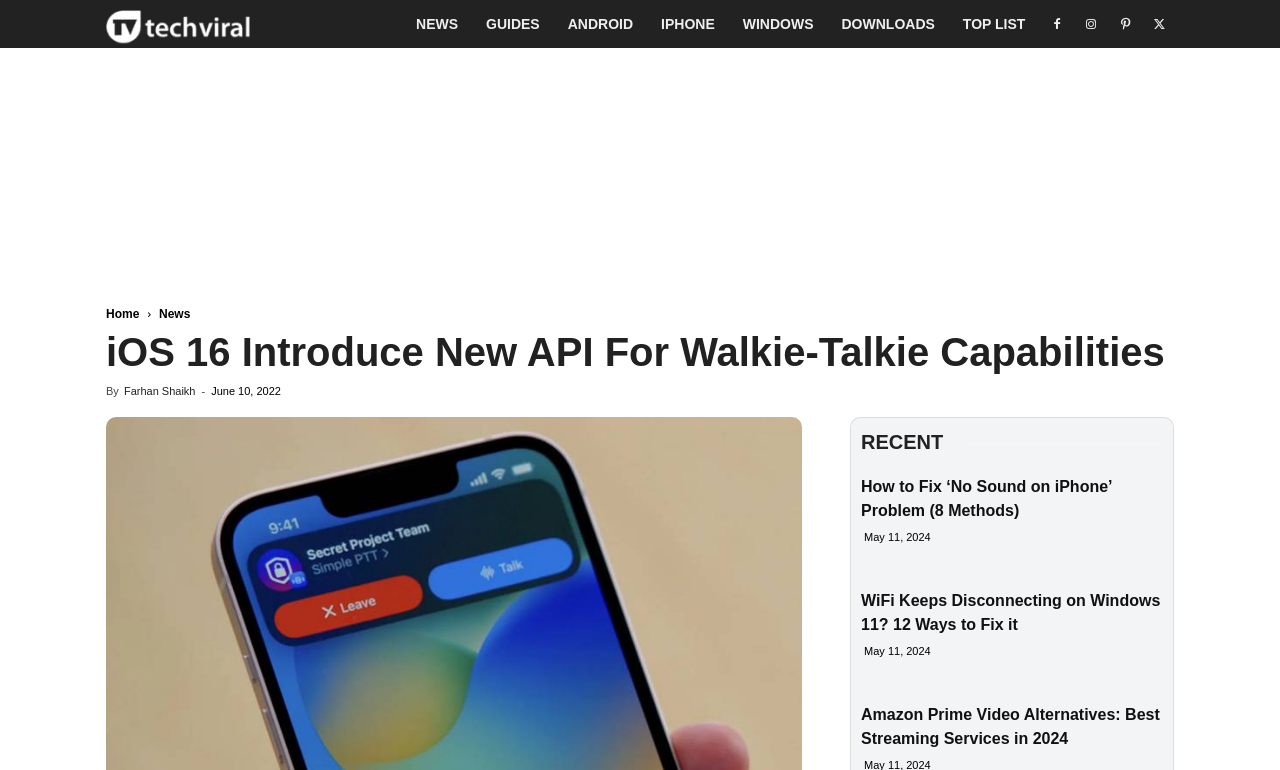Provide a one-word or short-phrase answer to the question:
How many recent articles are listed?

3